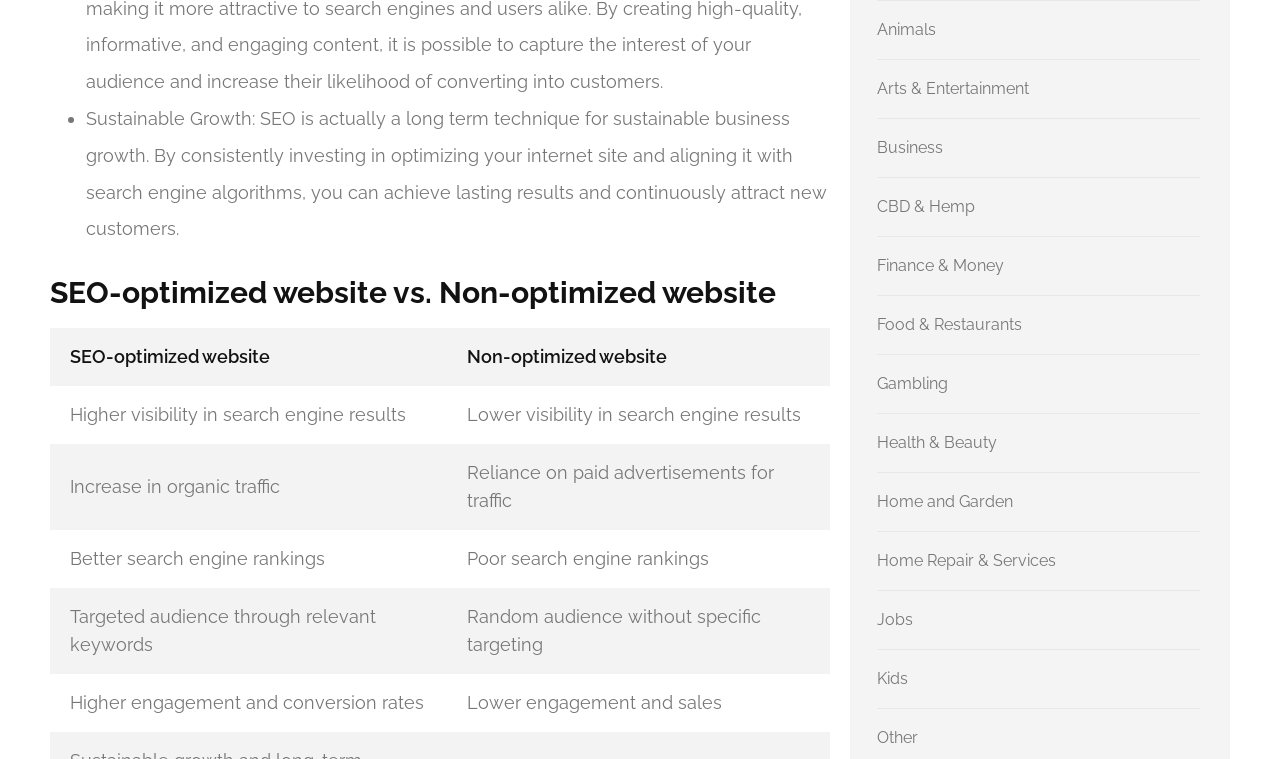Refer to the image and offer a detailed explanation in response to the question: What is the difference in traffic between an SEO-optimized website and a non-optimized website?

The table on the webpage shows that an SEO-optimized website experiences an increase in organic traffic, whereas a non-optimized website relies on paid advertisements for traffic.